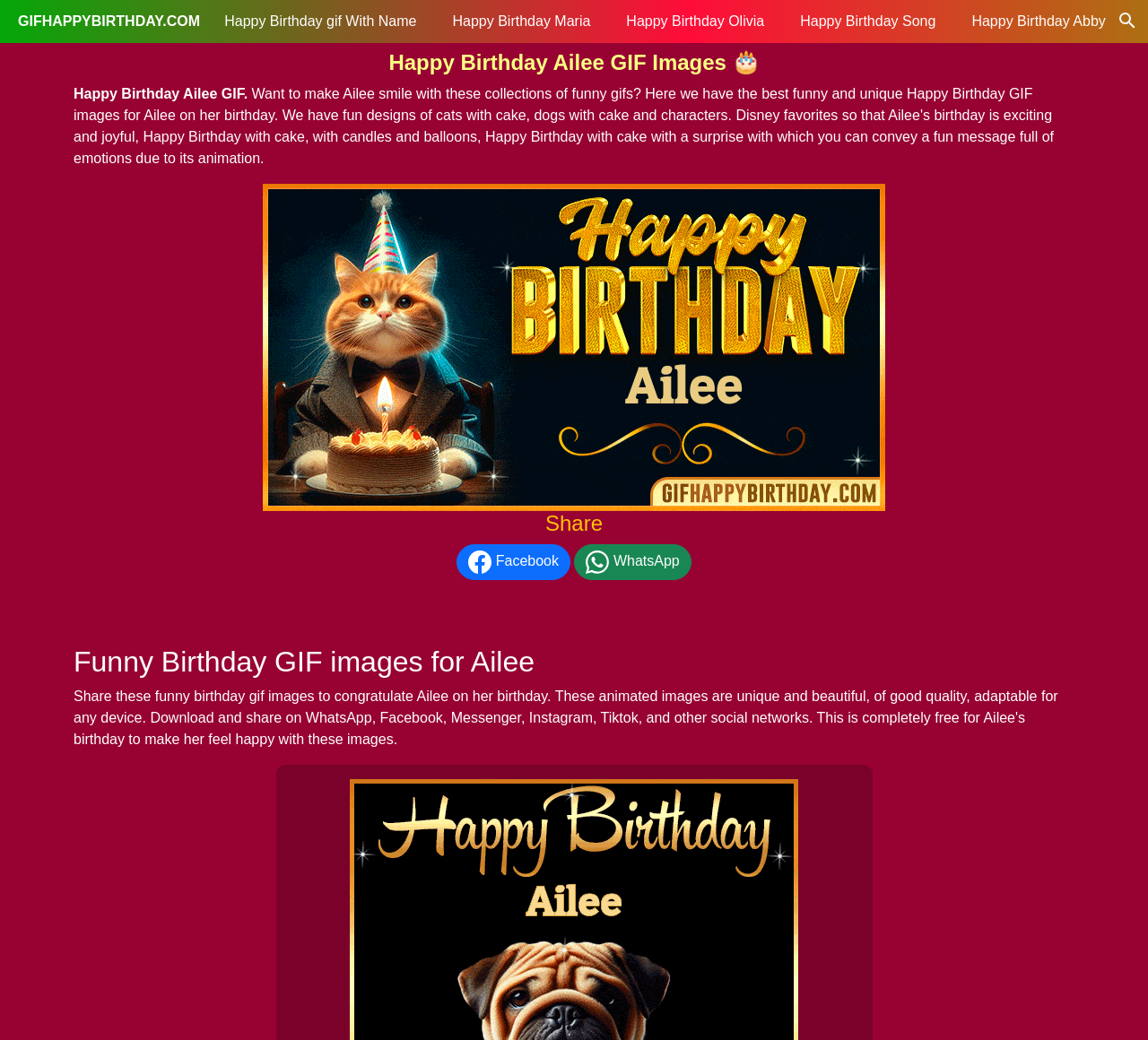Pinpoint the bounding box coordinates for the area that should be clicked to perform the following instruction: "Visit GIFHAPPYBIRTHDAY.COM".

[0.016, 0.01, 0.174, 0.031]